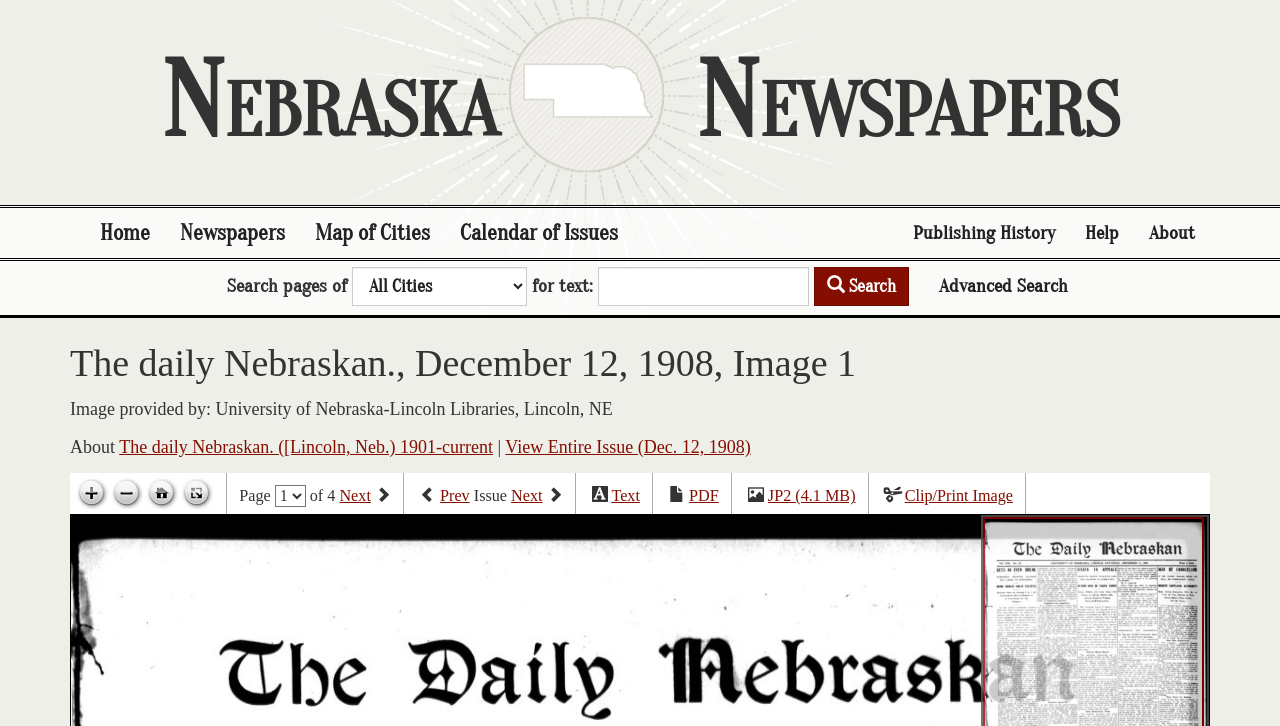Locate the bounding box coordinates of the segment that needs to be clicked to meet this instruction: "Go to home page".

[0.066, 0.287, 0.129, 0.356]